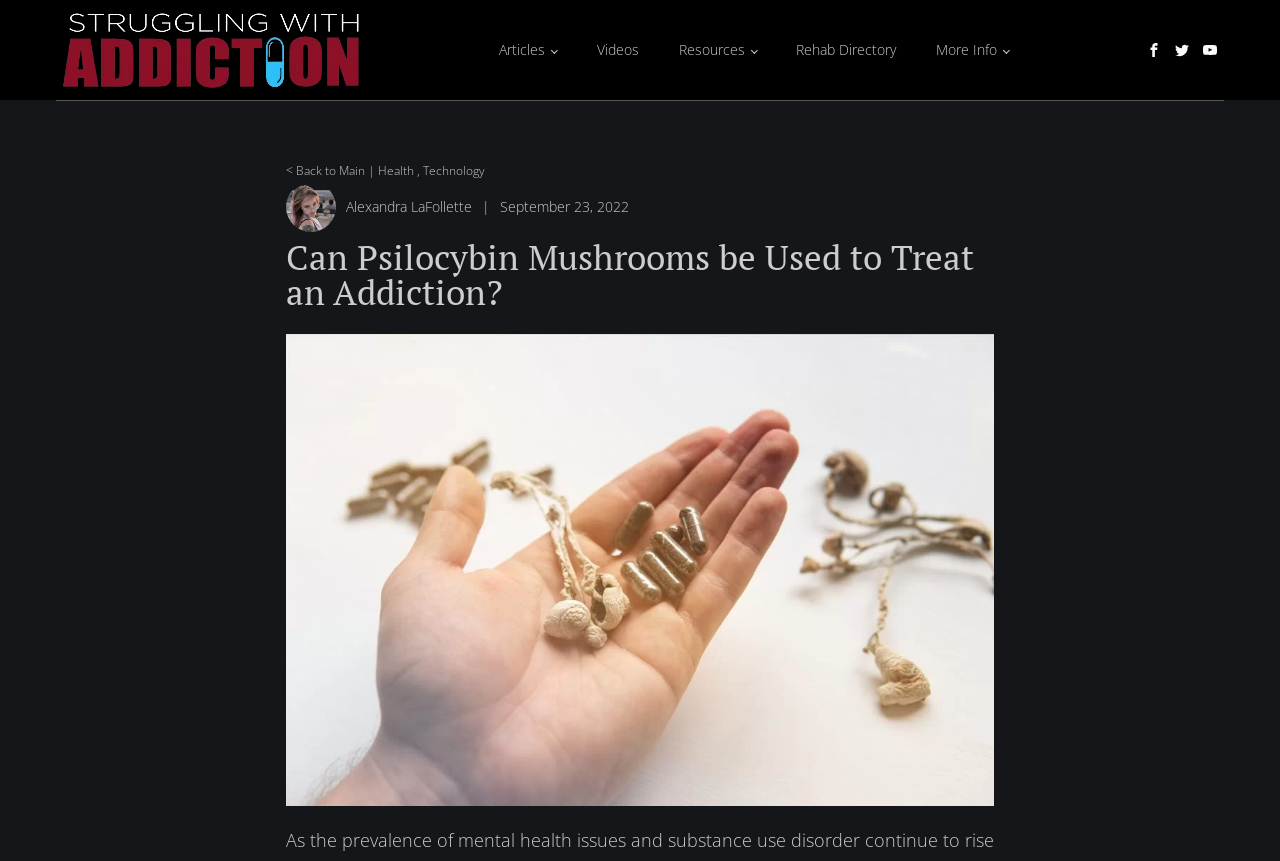Bounding box coordinates are specified in the format (top-left x, top-left y, bottom-right x, bottom-right y). All values are floating point numbers bounded between 0 and 1. Please provide the bounding box coordinate of the region this sentence describes: Visit our Twitter

[0.912, 0.042, 0.934, 0.074]